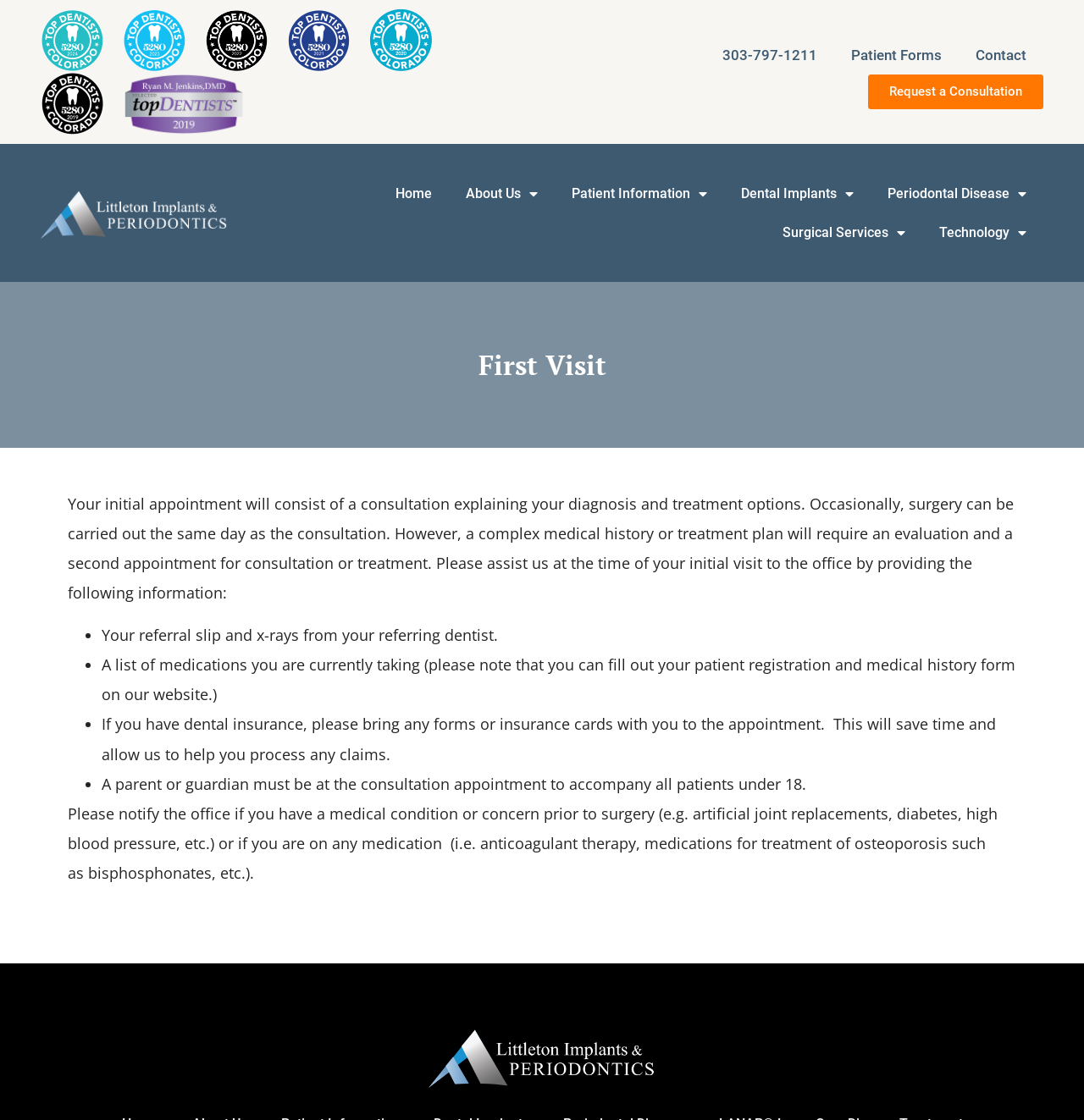Articulate a detailed summary of the webpage's content and design.

The webpage appears to be a medical website, specifically a periodontics and implant dentistry practice. At the top of the page, there are two images, likely logos or banners, with text describing the practice as a top dentist in Denver, CO. Below the images, there is a row of links, including a phone number, "Patient Forms", "Contact", and "Request a Consultation". 

To the left of these links, there is a navigation menu with links to "Home", "About Us", "Patient Information", "Dental Implants", "Periodontal Disease", "Surgical Services", and "Technology". Each of these links has a dropdown menu icon, indicating that they lead to submenus.

The main content of the page is divided into sections. The first section has a heading "First Visit" and a paragraph of text explaining what to expect during the initial appointment, including a consultation and possible same-day surgery. 

Below this, there is a list of items to bring to the appointment, marked with bullet points. These include a referral slip and x-rays, a list of medications, and dental insurance information. The list also notes that a parent or guardian must accompany patients under 18.

Finally, there is a paragraph of text advising patients to notify the office of any medical conditions or concerns prior to surgery. Overall, the webpage appears to be providing information and guidance for patients preparing for their first visit to the dental practice.